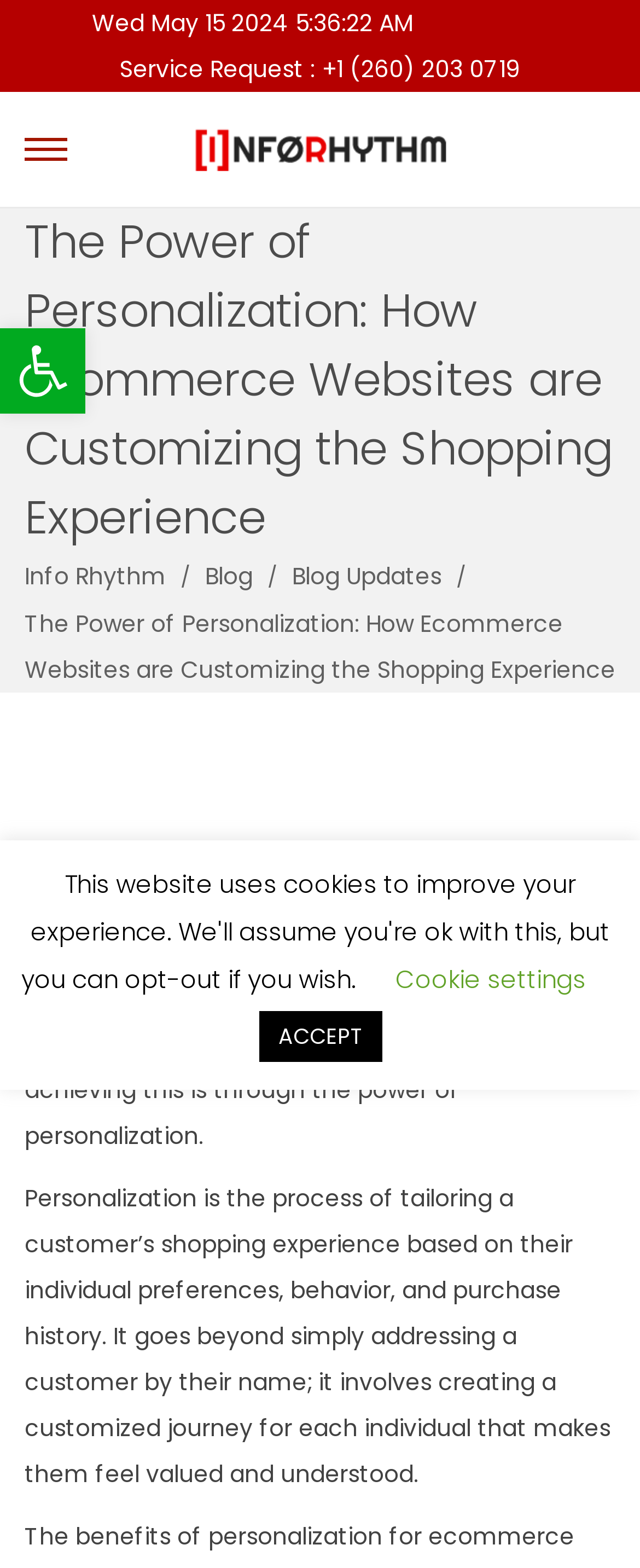How many navigation links are available?
Refer to the screenshot and respond with a concise word or phrase.

3